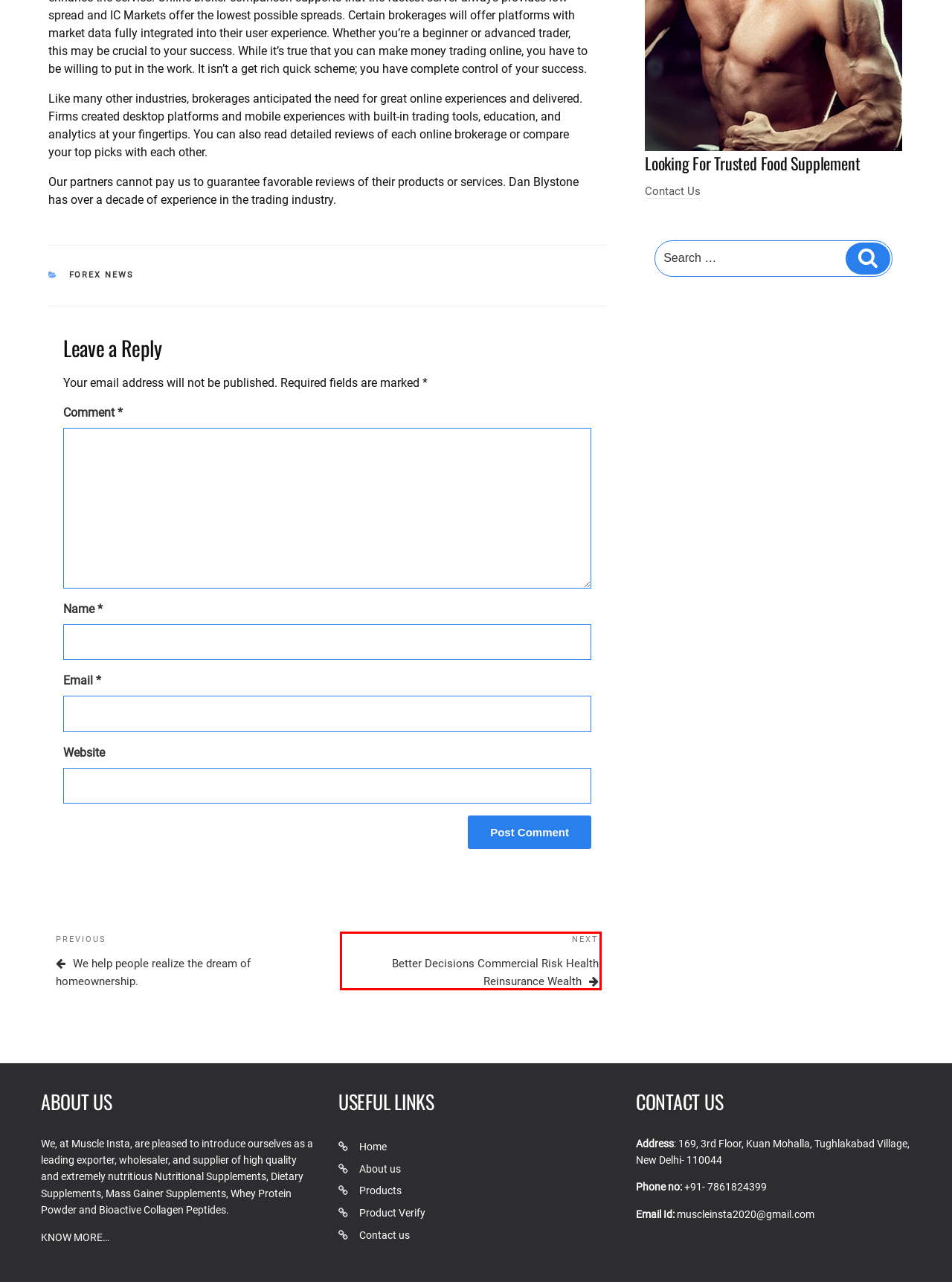You are provided with a screenshot of a webpage where a red rectangle bounding box surrounds an element. Choose the description that best matches the new webpage after clicking the element in the red bounding box. Here are the choices:
A. Best website designing service in Uttam Nagar, Dwarka, Delhi
B. DotBig vs IG Markets comparison - Good Name
C. CONTACT US – Muscle Insta
D. Muscle Insta – Muscle Insta
E. About us – Muscle Insta
F. Forex News – Muscle Insta
G. We help people realize the dream of homeownership. – Muscle Insta
H. Better Decisions Commercial Risk Health Reinsurance Wealth – Muscle Insta

H